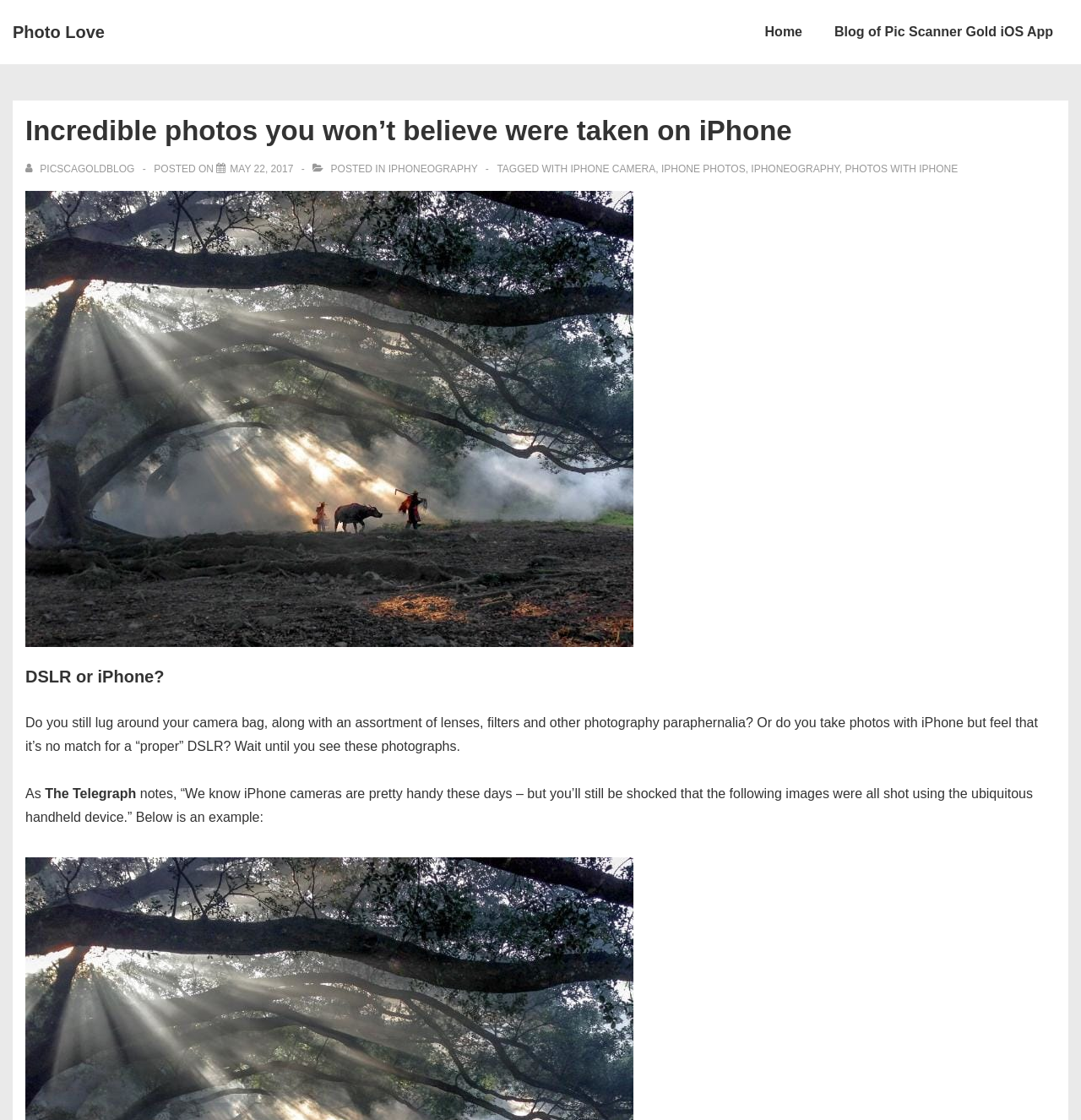Determine the coordinates of the bounding box for the clickable area needed to execute this instruction: "Read 'Blog of Pic Scanner Gold iOS App'".

[0.758, 0.011, 0.988, 0.047]